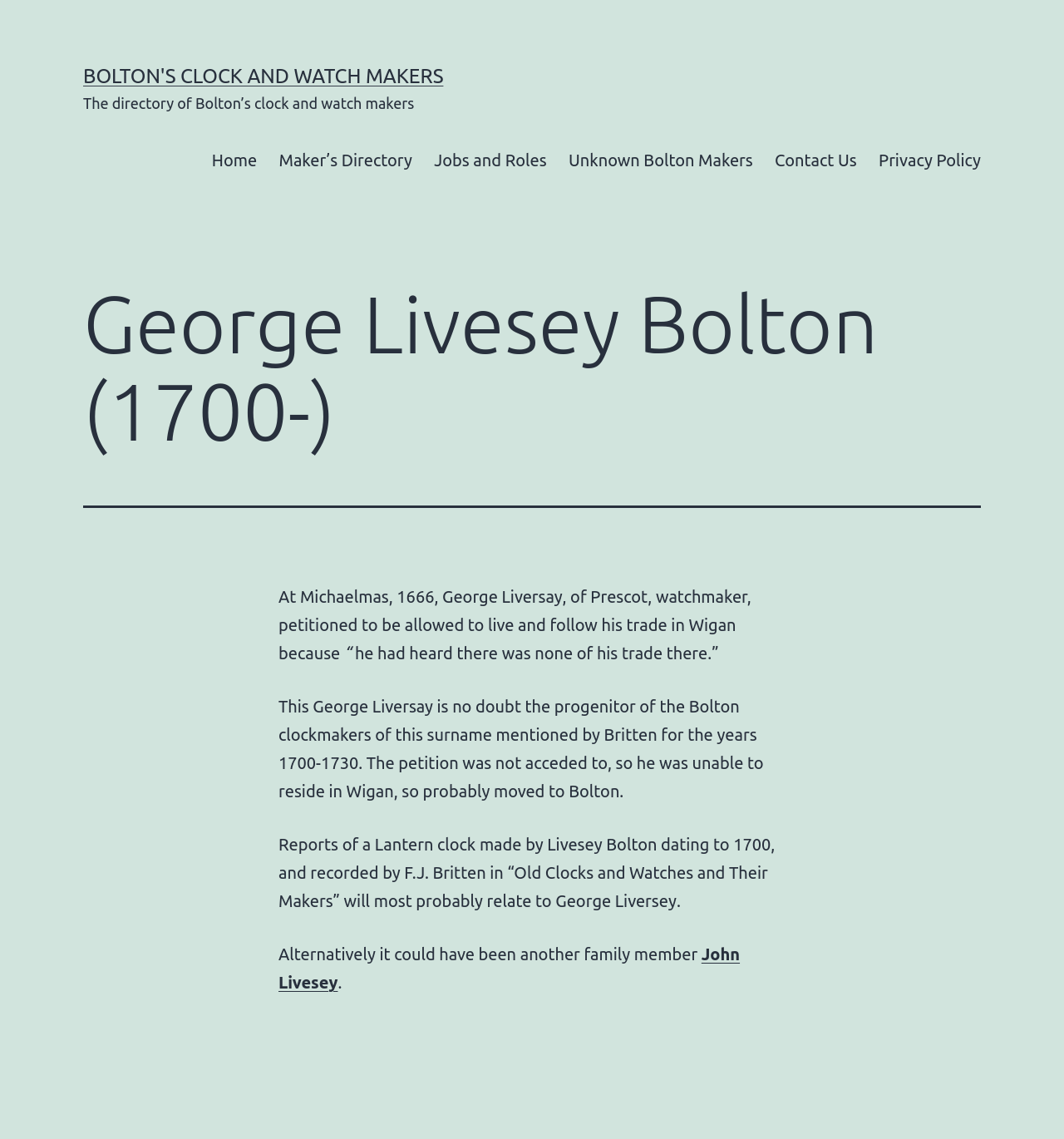What is the occupation of George Livesey Bolton?
Using the image as a reference, deliver a detailed and thorough answer to the question.

Based on the webpage content, George Livesey Bolton is described as a watchmaker, which is mentioned in the text 'At Michaelmas, 1666, George Liversay, of Prescot, watchmaker, petitioned to be allowed to live and follow his trade in Wigan because...'.